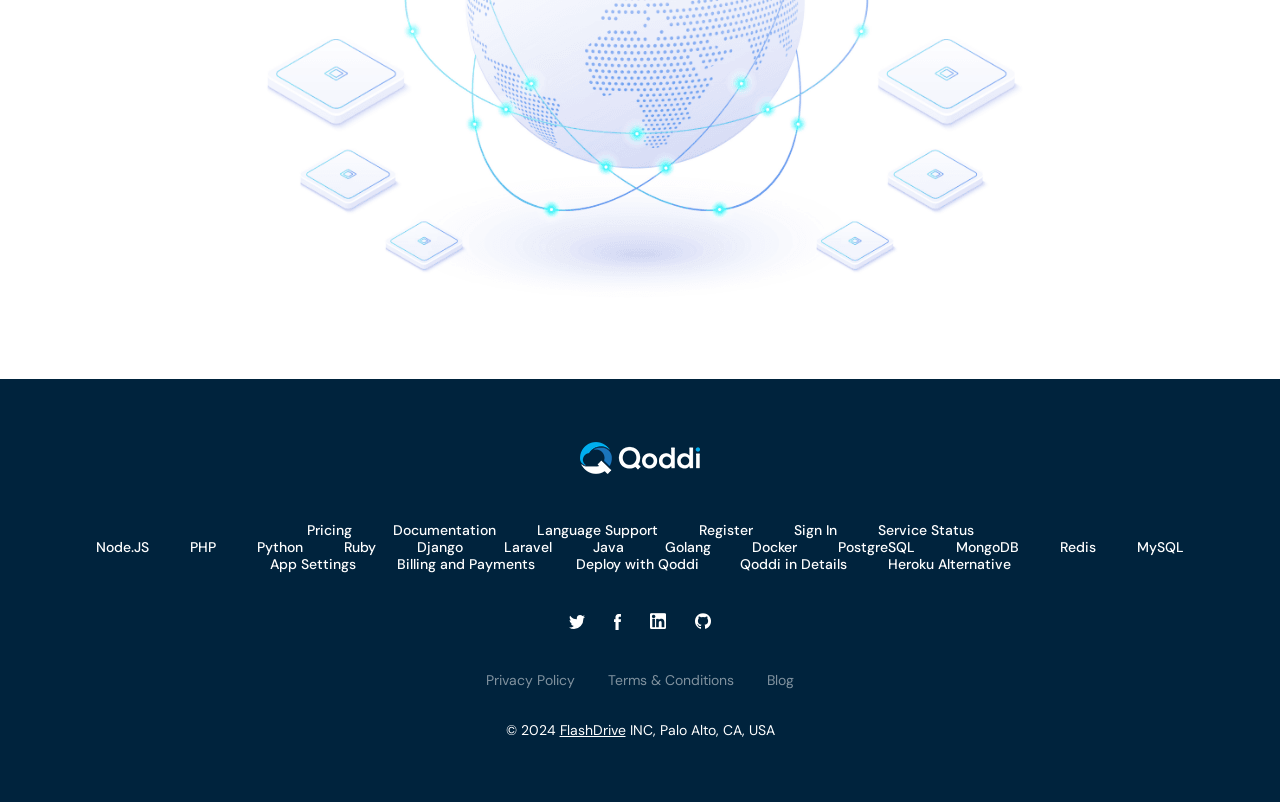Identify the bounding box coordinates of the element that should be clicked to fulfill this task: "Sign In". The coordinates should be provided as four float numbers between 0 and 1, i.e., [left, top, right, bottom].

[0.62, 0.65, 0.654, 0.672]